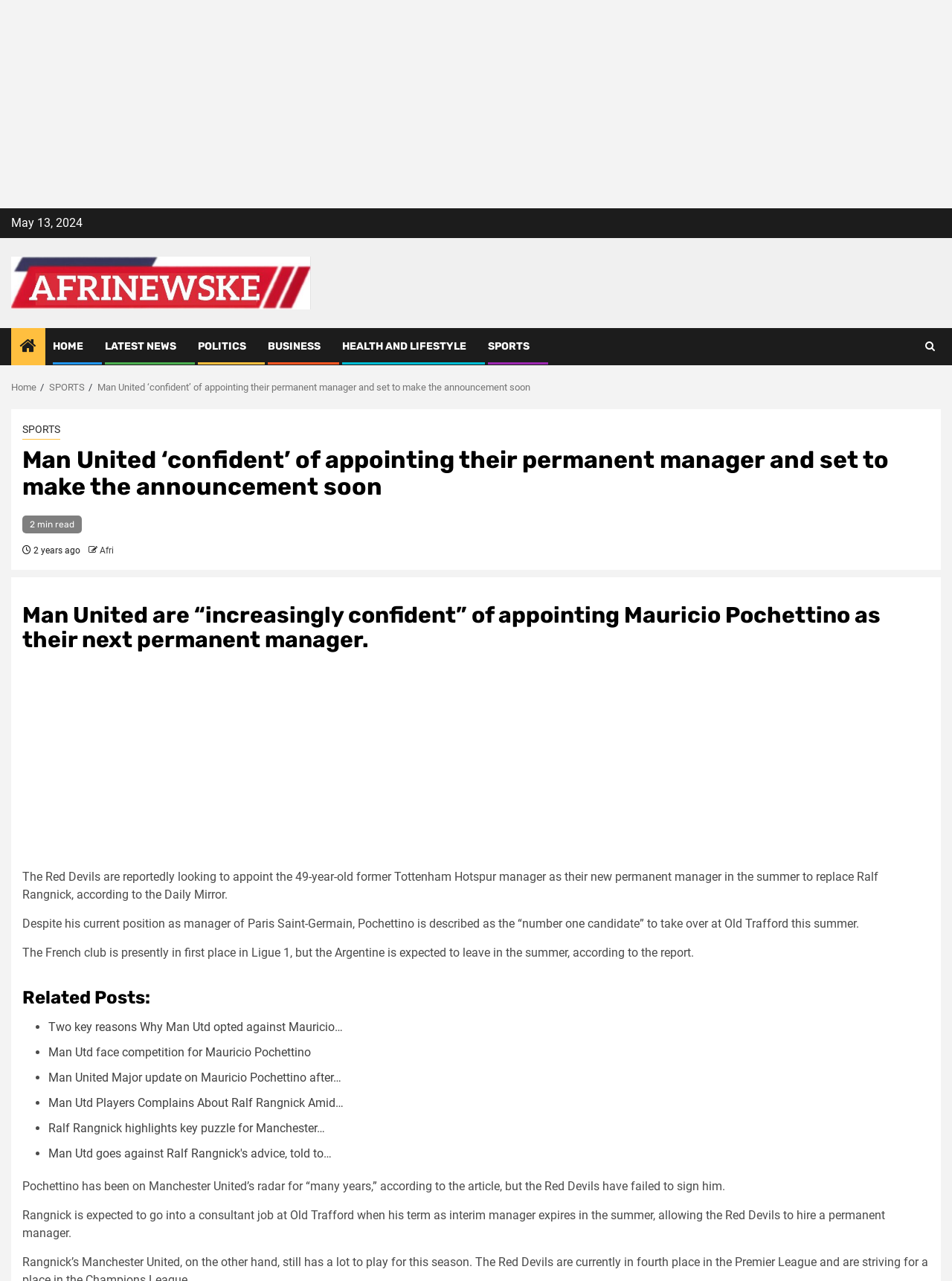Articulate a complete and detailed caption of the webpage elements.

The webpage appears to be a news article from AfrinewsKE, with a focus on Manchester United's potential appointment of Mauricio Pochettino as their next permanent manager. 

At the top of the page, there is an advertisement iframe, followed by the publication date "May 13, 2024" and the AfrinewsKE logo. Below this, there are several navigation links, including "HOME", "LATEST NEWS", "POLITICS", "BUSINESS", "HEALTH AND LIFESTYLE", and "SPORTS". 

The main article begins with a heading that matches the meta description, "Man United are “increasingly confident” of appointing Mauricio Pochettino as their next permanent manager according to reports". The article then provides more details about the potential appointment, including quotes from the Daily Mirror and information about Pochettino's current position as manager of Paris Saint-Germain. 

The article is divided into several sections, with headings and subheadings that break up the text. There are also several links to related posts, including "Two key reasons Why Man Utd opted against Mauricio…", "Man Utd face competition for Mauricio Pochettino", and "Man United Major update on Mauricio Pochettino after…". 

Throughout the article, there are several static text elements that provide additional information, such as the estimated reading time ("2 min read") and the publication date ("2 years ago"). There are also several iframe advertisements scattered throughout the article.